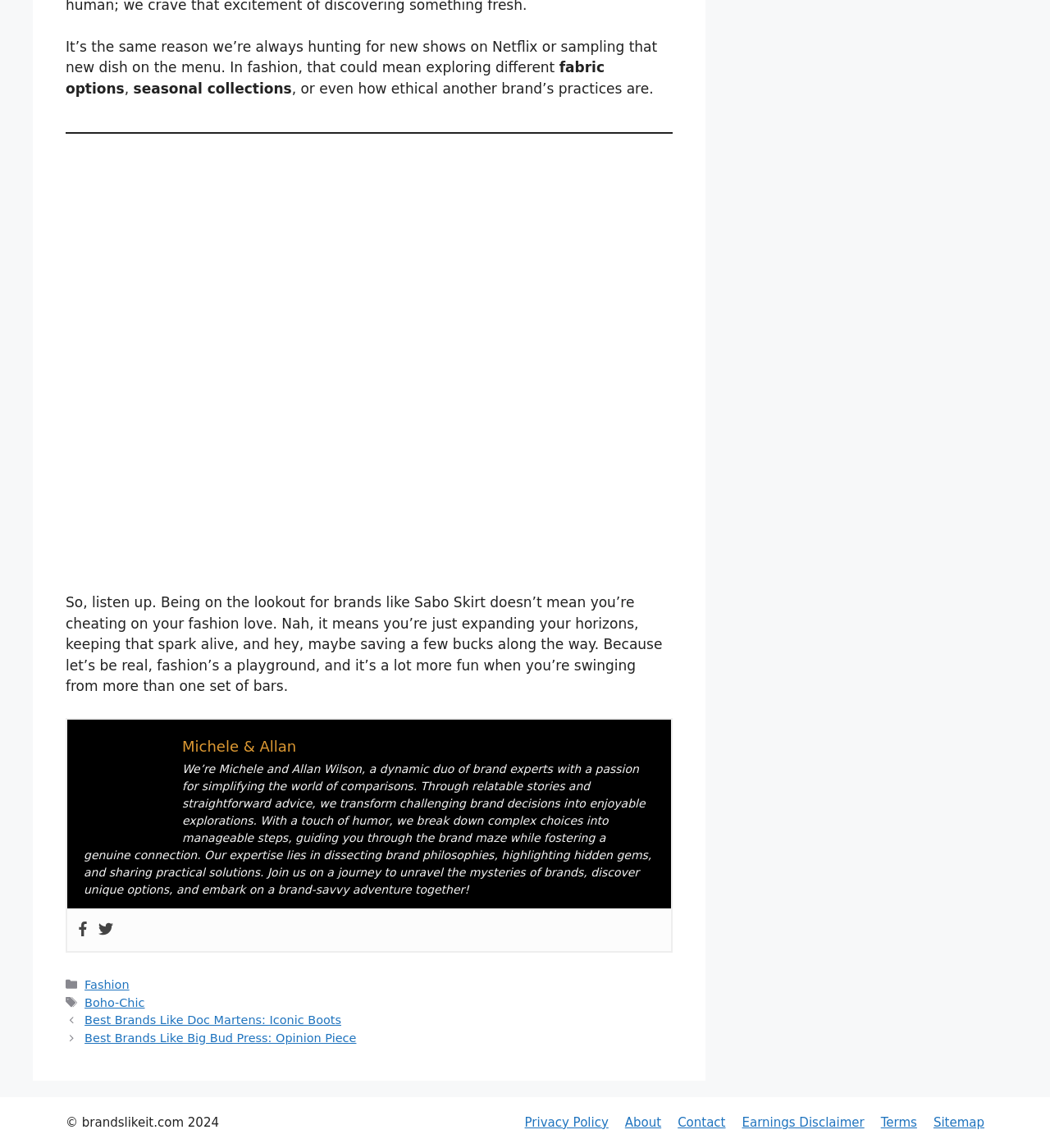Please specify the bounding box coordinates of the element that should be clicked to execute the given instruction: 'View the Privacy Policy'. Ensure the coordinates are four float numbers between 0 and 1, expressed as [left, top, right, bottom].

[0.5, 0.971, 0.58, 0.984]